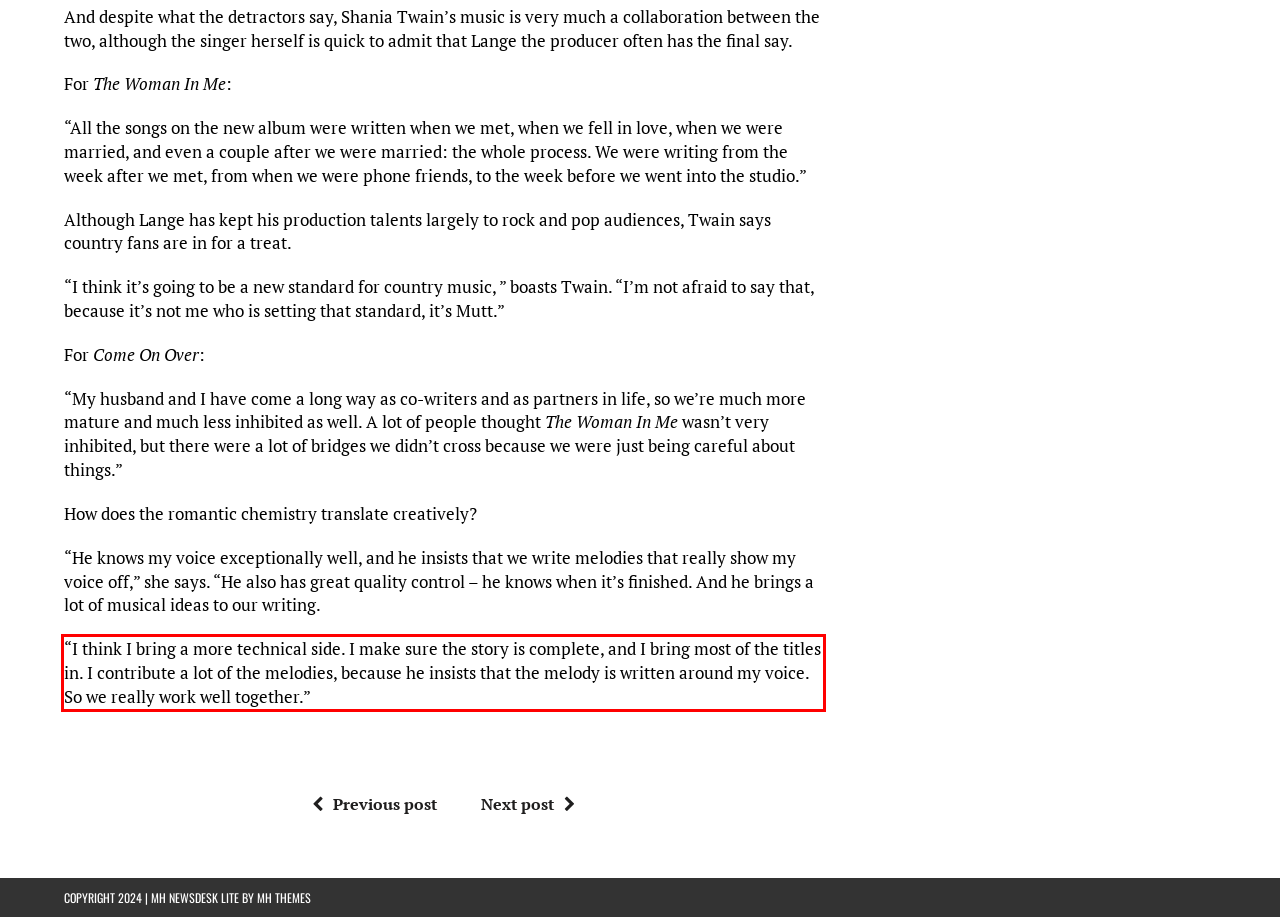There is a screenshot of a webpage with a red bounding box around a UI element. Please use OCR to extract the text within the red bounding box.

“I think I bring a more technical side. I make sure the story is complete, and I bring most of the titles in. I contribute a lot of the melodies, because he insists that the melody is written around my voice. So we really work well together.”